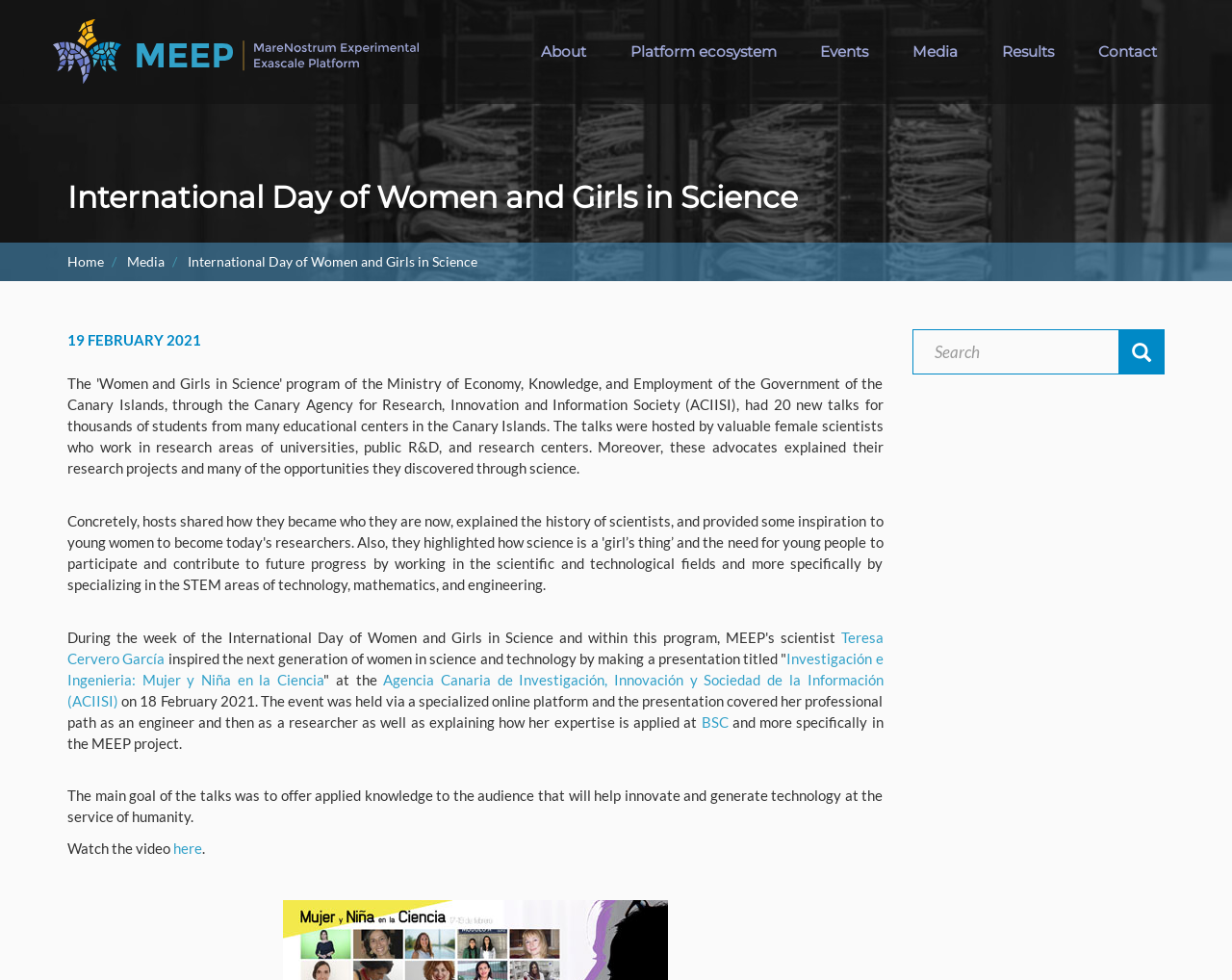Answer the question below in one word or phrase:
What is the date of the event?

19 FEBRUARY 2021